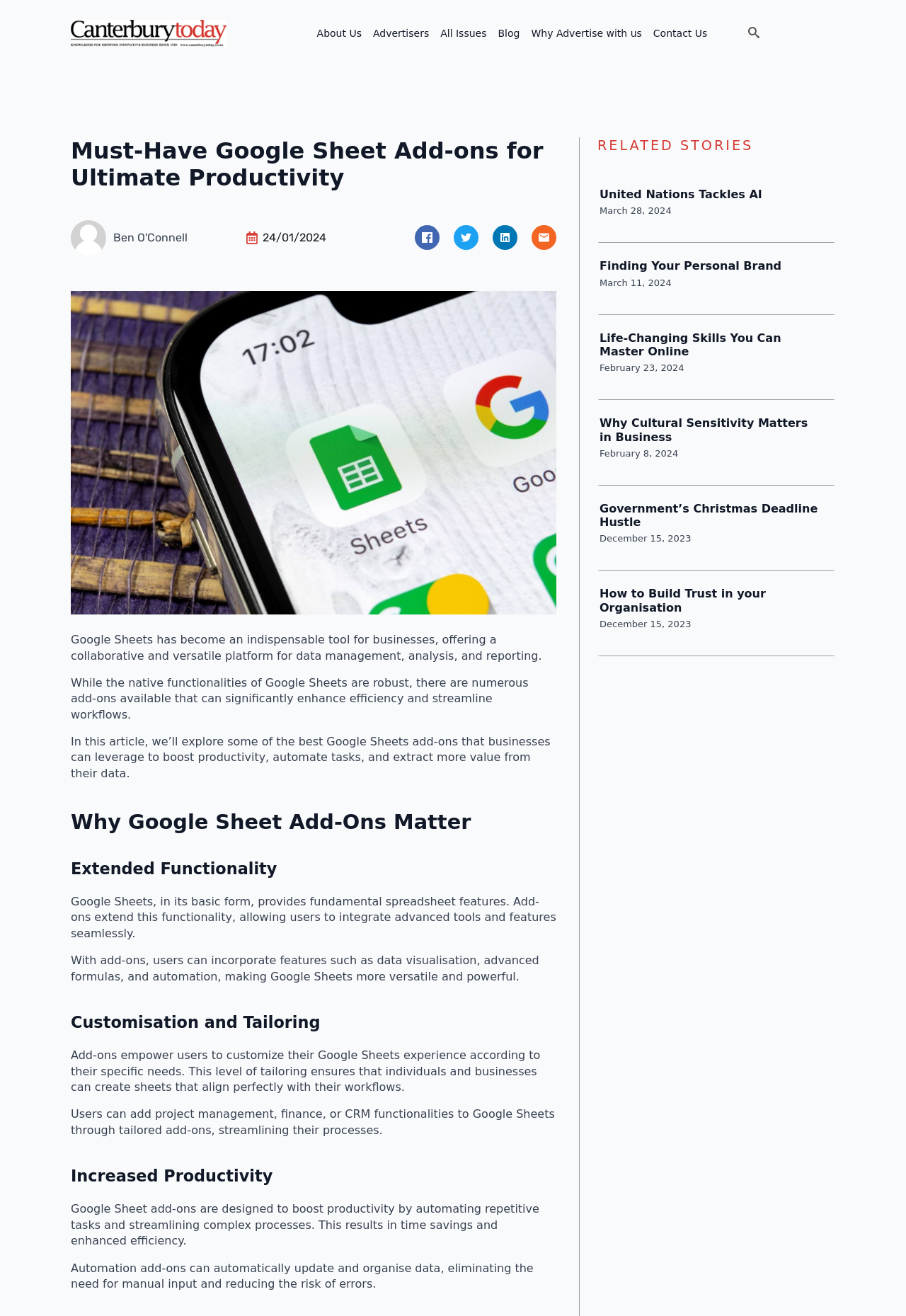Can you find the bounding box coordinates for the element that needs to be clicked to execute this instruction: "Search for something"? The coordinates should be given as four float numbers between 0 and 1, i.e., [left, top, right, bottom].

[0.812, 0.011, 0.853, 0.039]